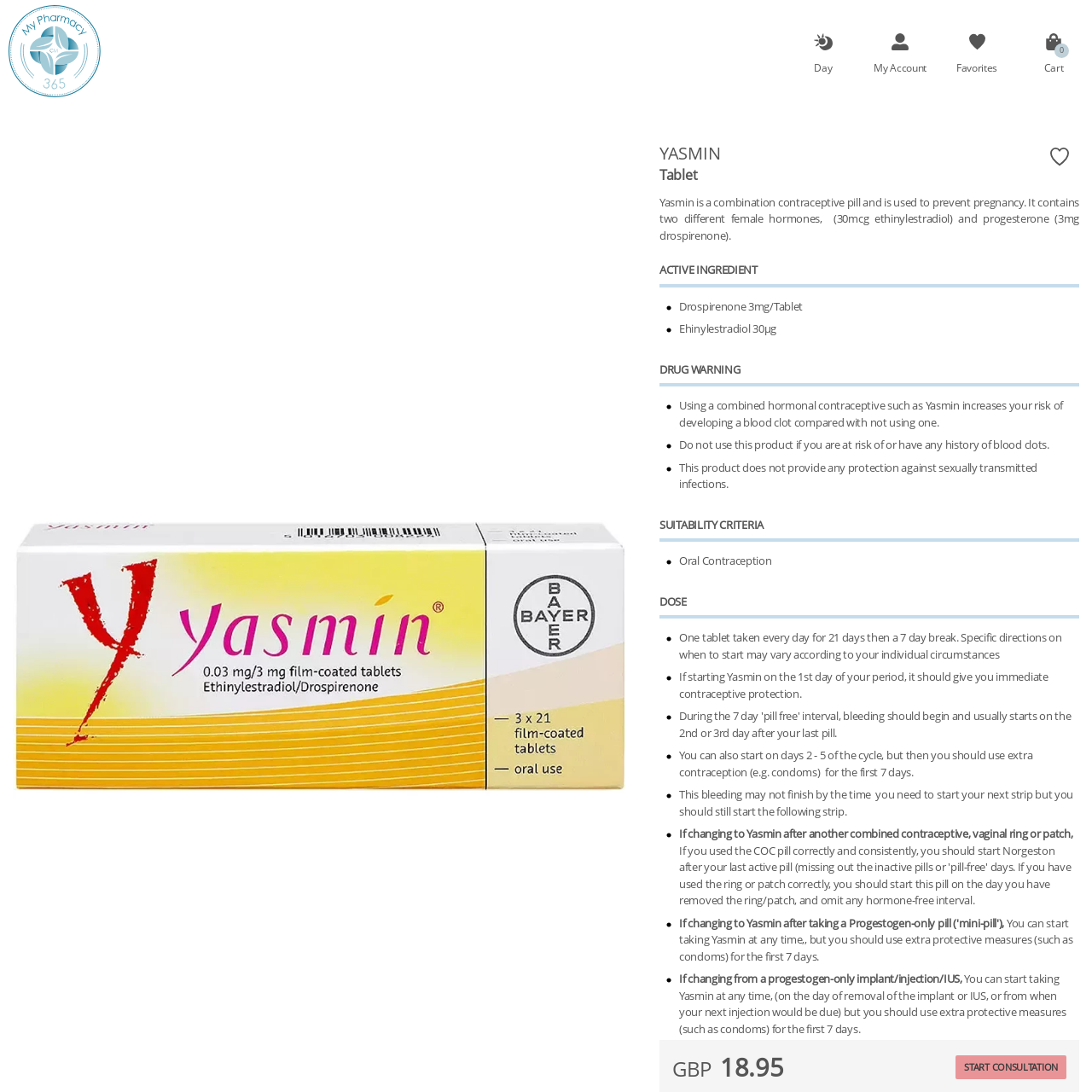Identify the bounding box of the HTML element described here: "My Account". Provide the coordinates as four float numbers between 0 and 1: [left, top, right, bottom].

[0.789, 0.03, 0.859, 0.069]